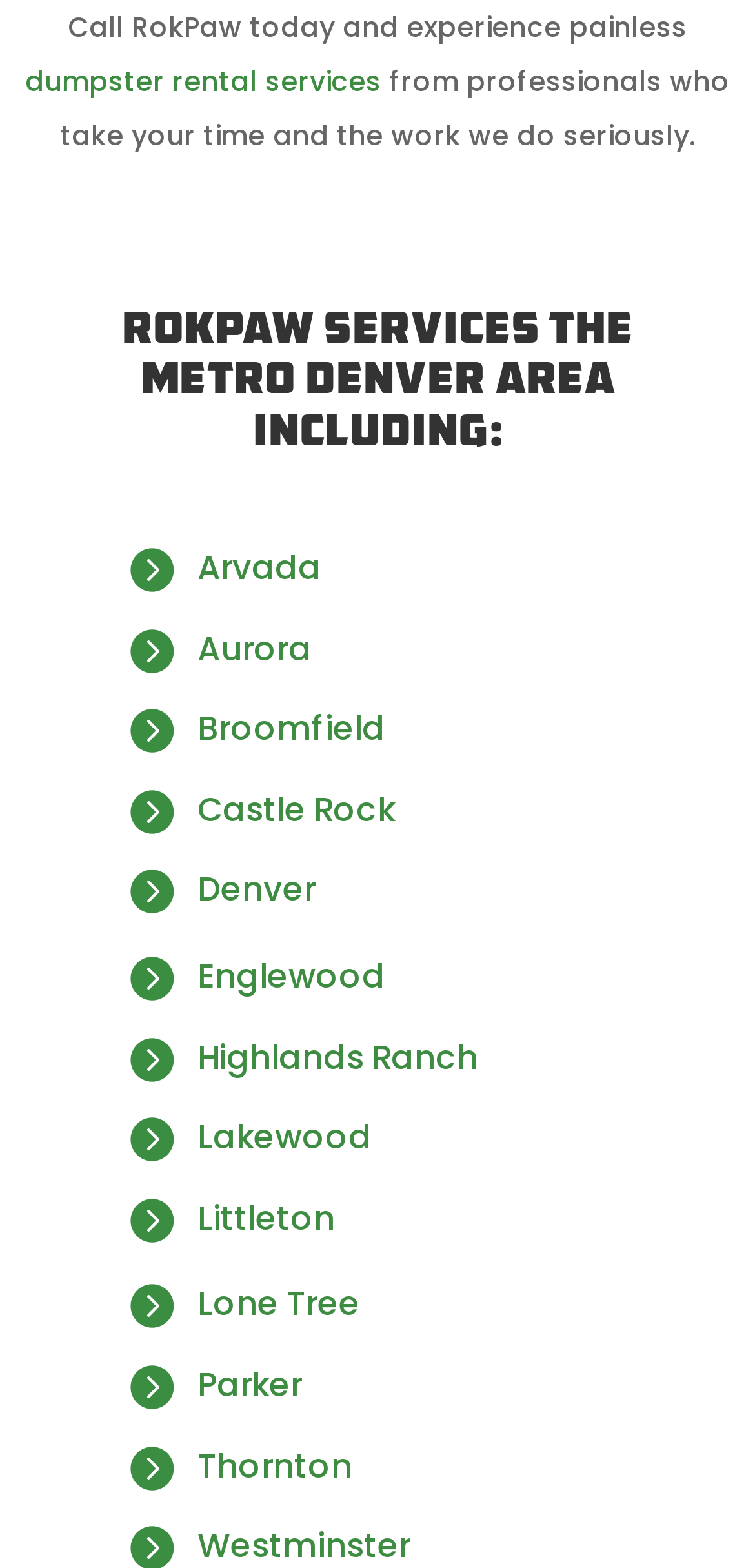Please locate the bounding box coordinates of the element that should be clicked to complete the given instruction: "View July 2021".

None